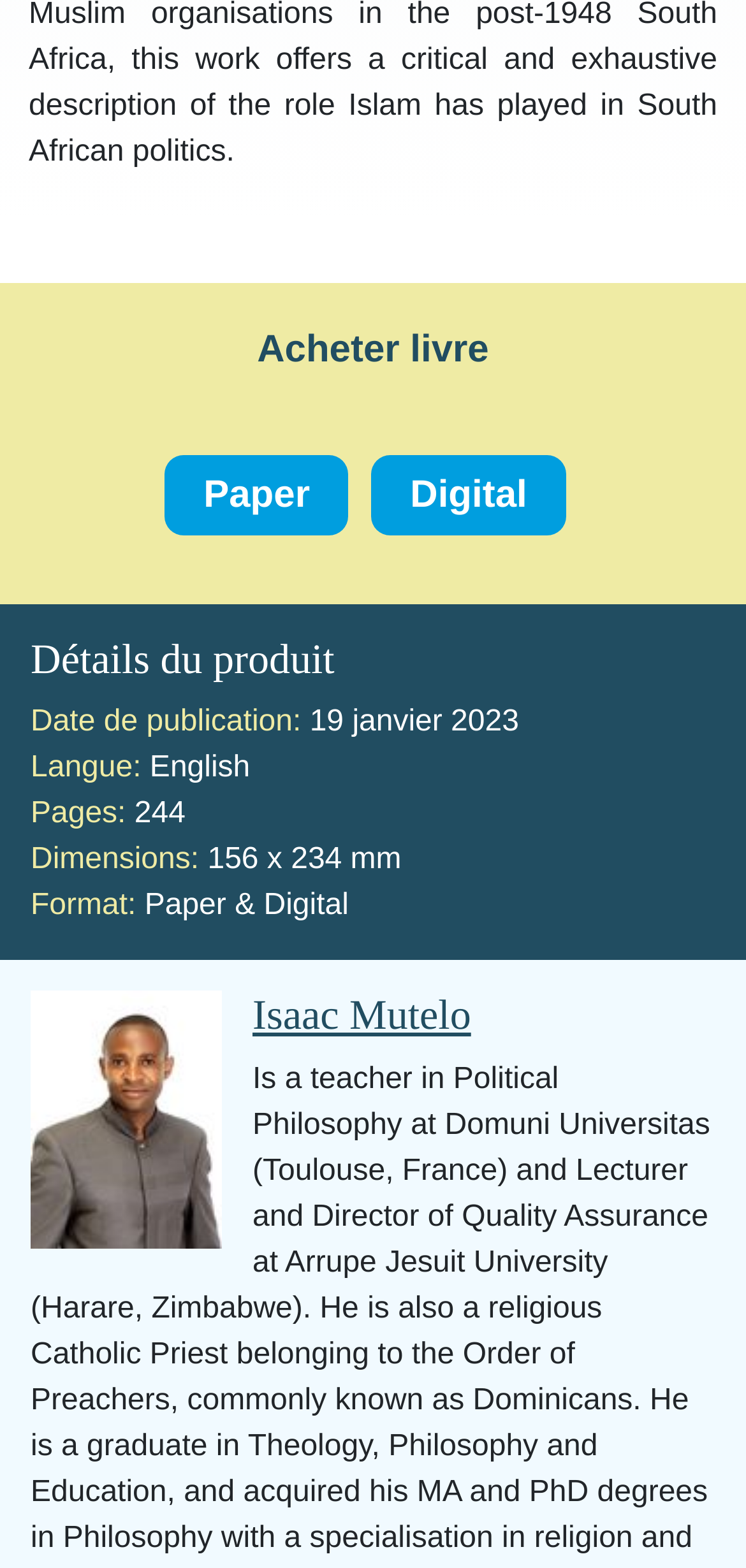Locate the UI element described by Digital and provide its bounding box coordinates. Use the format (top-left x, top-left y, bottom-right x, bottom-right y) with all values as floating point numbers between 0 and 1.

[0.499, 0.29, 0.758, 0.341]